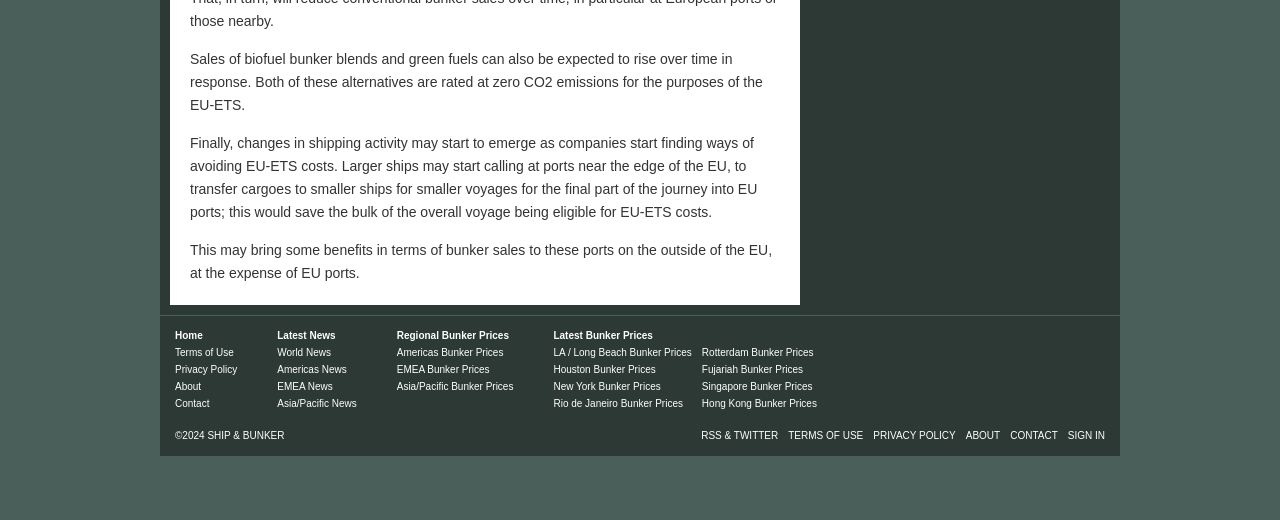Please identify the bounding box coordinates of the element I need to click to follow this instruction: "Sign in to the website".

[0.834, 0.827, 0.863, 0.848]